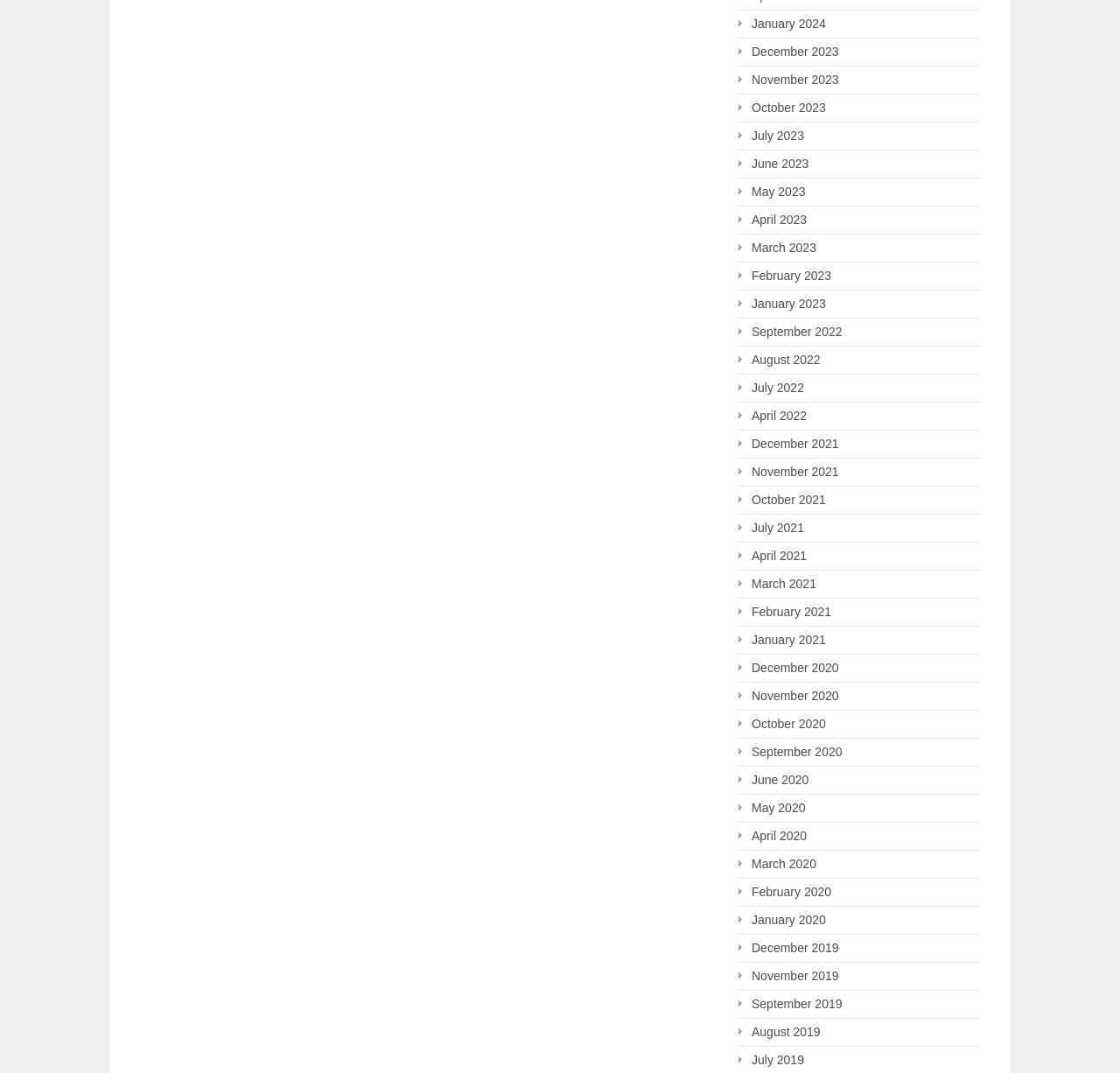Provide a one-word or brief phrase answer to the question:
How many months are listed from the year 2020?

6